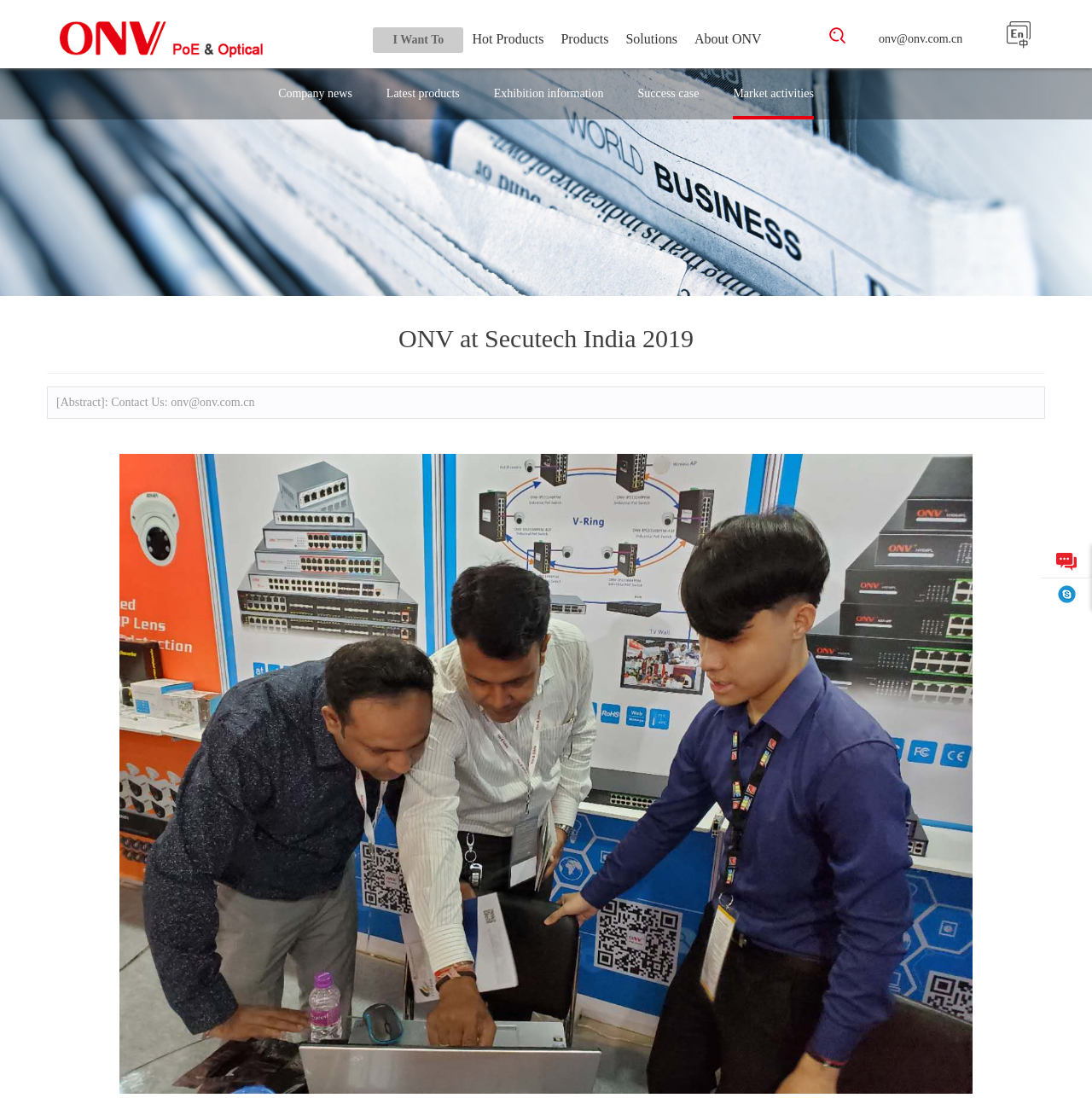Could you specify the bounding box coordinates for the clickable section to complete the following instruction: "Click on 'I Want To'"?

[0.342, 0.025, 0.425, 0.048]